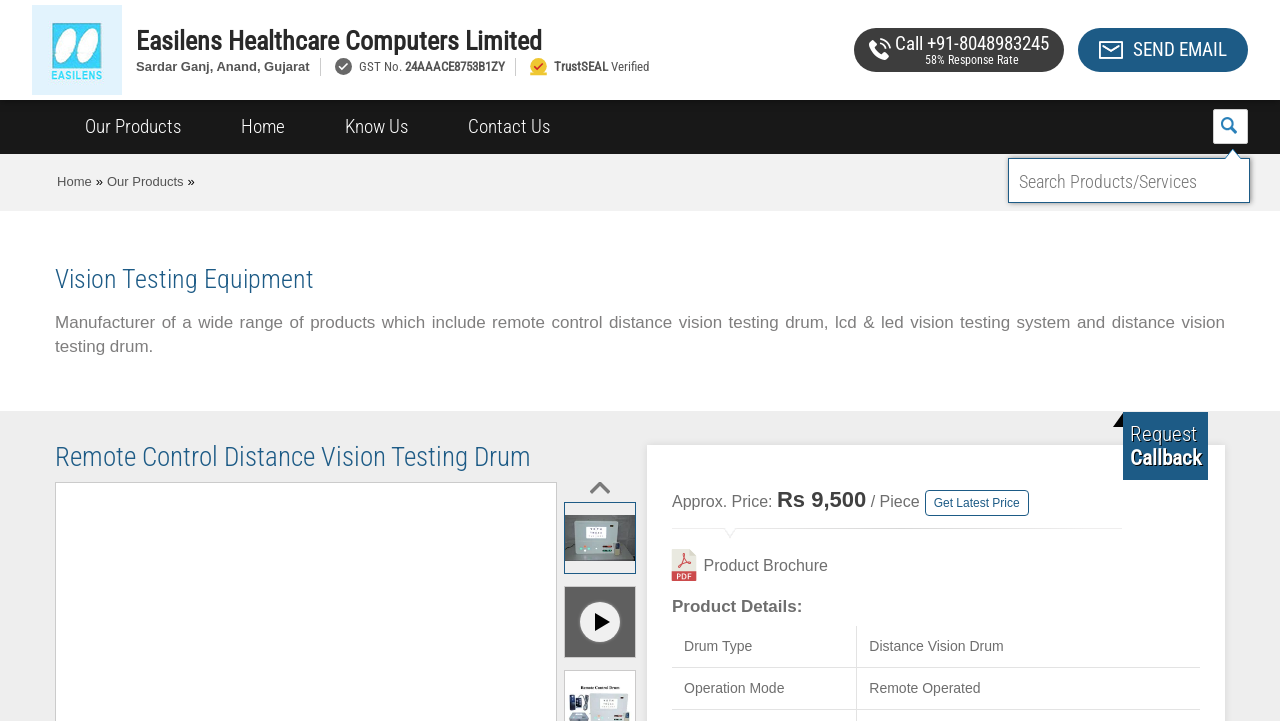Please provide a comprehensive response to the question based on the details in the image: What is the company name?

The company name can be found in the top section of the webpage, where it is mentioned as 'Easilens Healthcare Computers Limited' with a link to the company's profile.